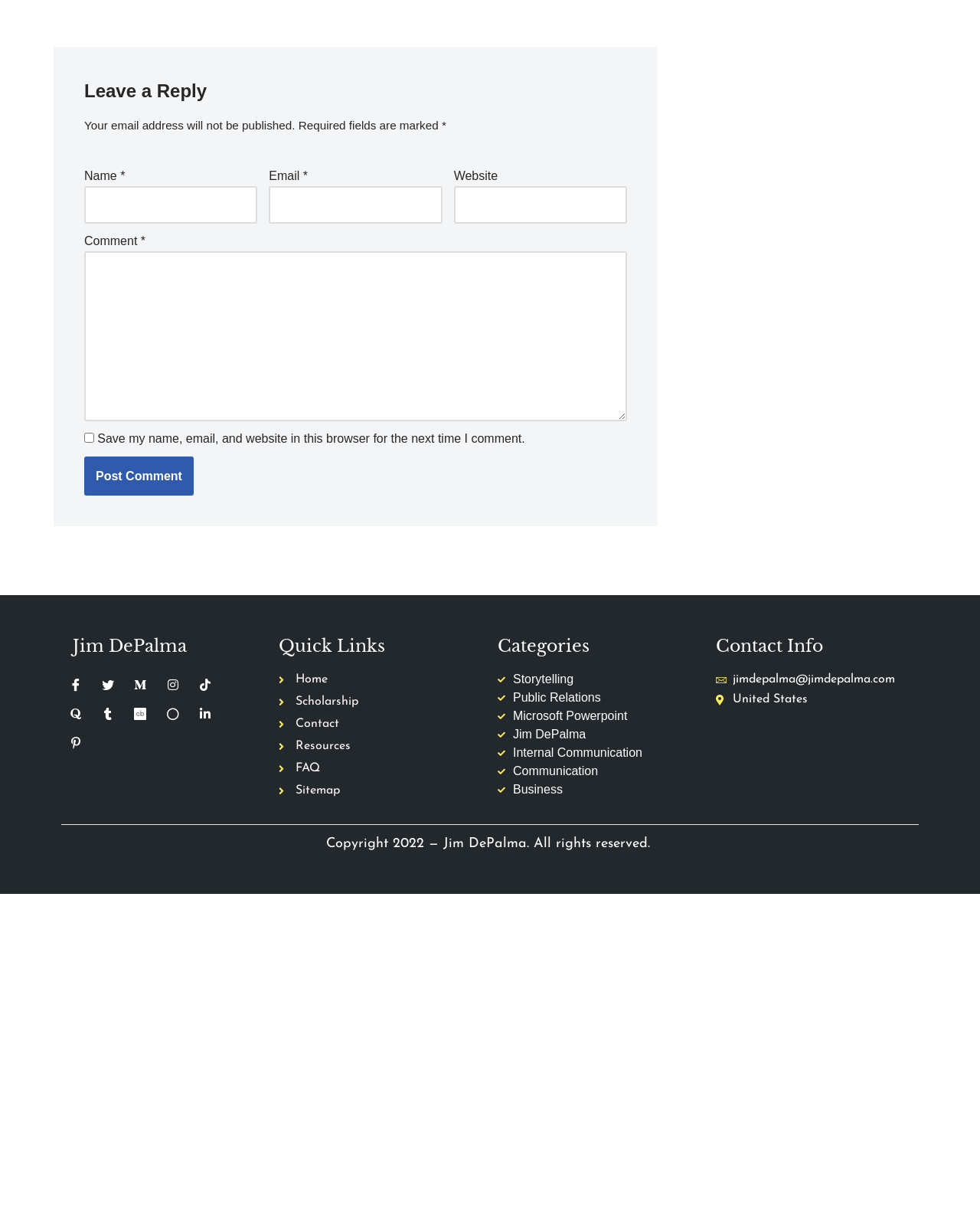Could you please study the image and provide a detailed answer to the question:
How many categories are listed?

The webpage has a section 'Categories' which lists 7 categories: Storytelling, Public Relations, Microsoft Powerpoint, Jim DePalma, Internal Communication, Communication, and Business.